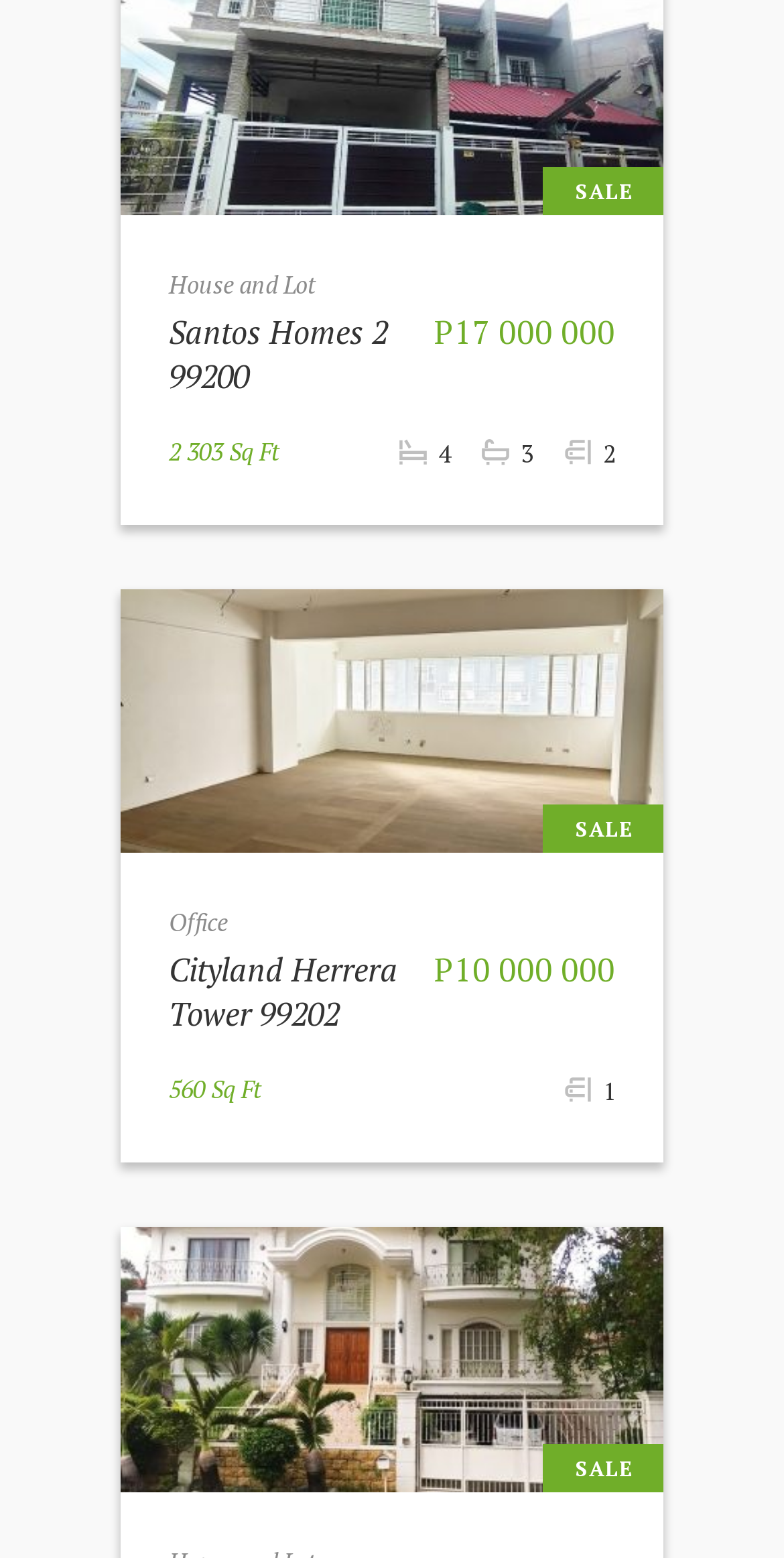Analyze the image and answer the question with as much detail as possible: 
What is the price of Santos Homes 2?

I found the price of Santos Homes 2 by looking for the text next to the 'Santos Homes 2 99200' heading. The price is P17 000 000.